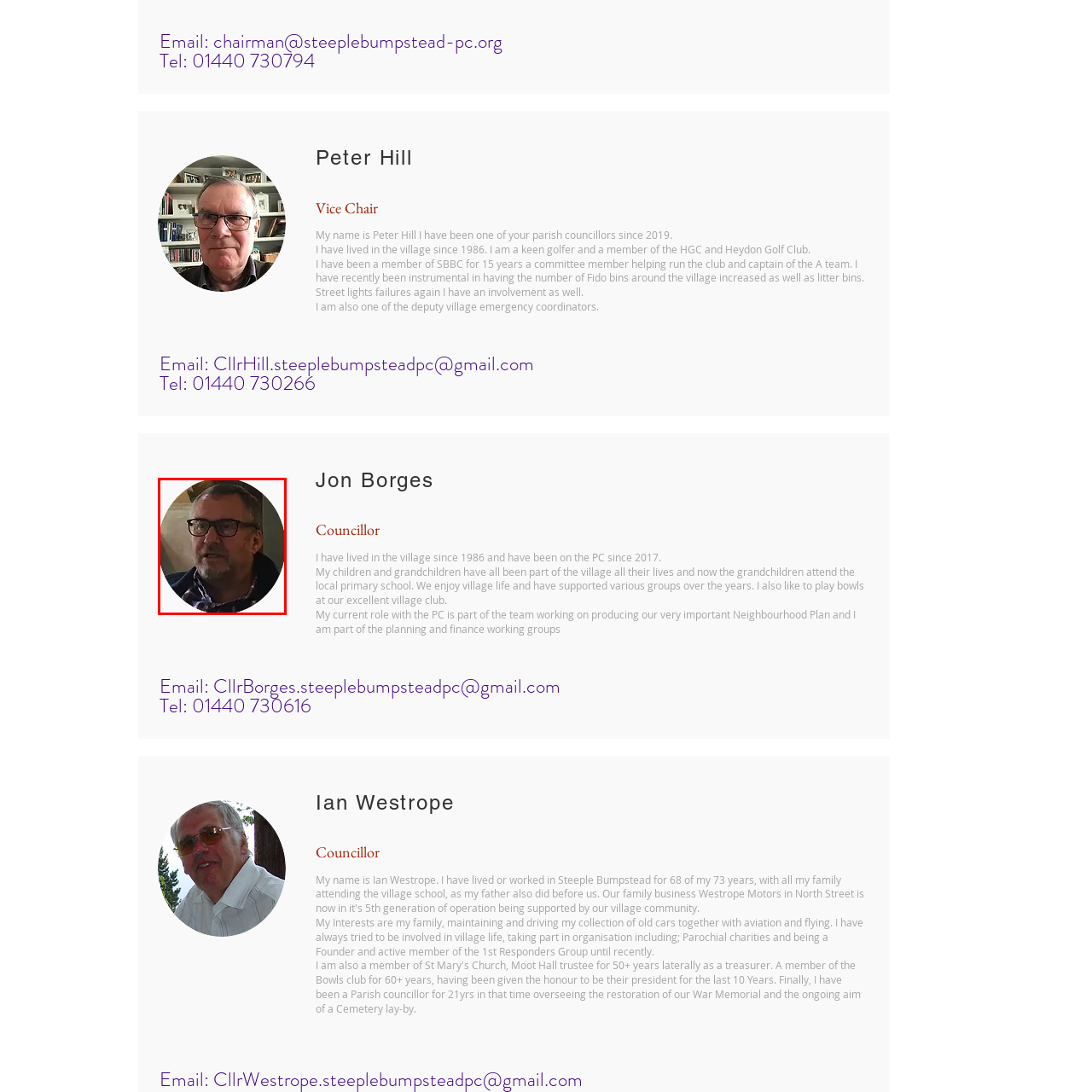Describe extensively the image that is contained within the red box.

The image features Jon Borges, a local councillor from Steeple Bumpstead. He is depicted in a close-up view, highlighting his expressive features and thoughtful demeanor. Jon is dressed casually, sporting glasses and a checkered shirt, exuding a sense of approachability and community engagement. In his role as a councillor, Jon has been an active member of the parish council since 2017, contributing to various community initiatives. He emphasizes a commitment to village life, where he has lived for decades, and plays a significant part in local planning and community development efforts.